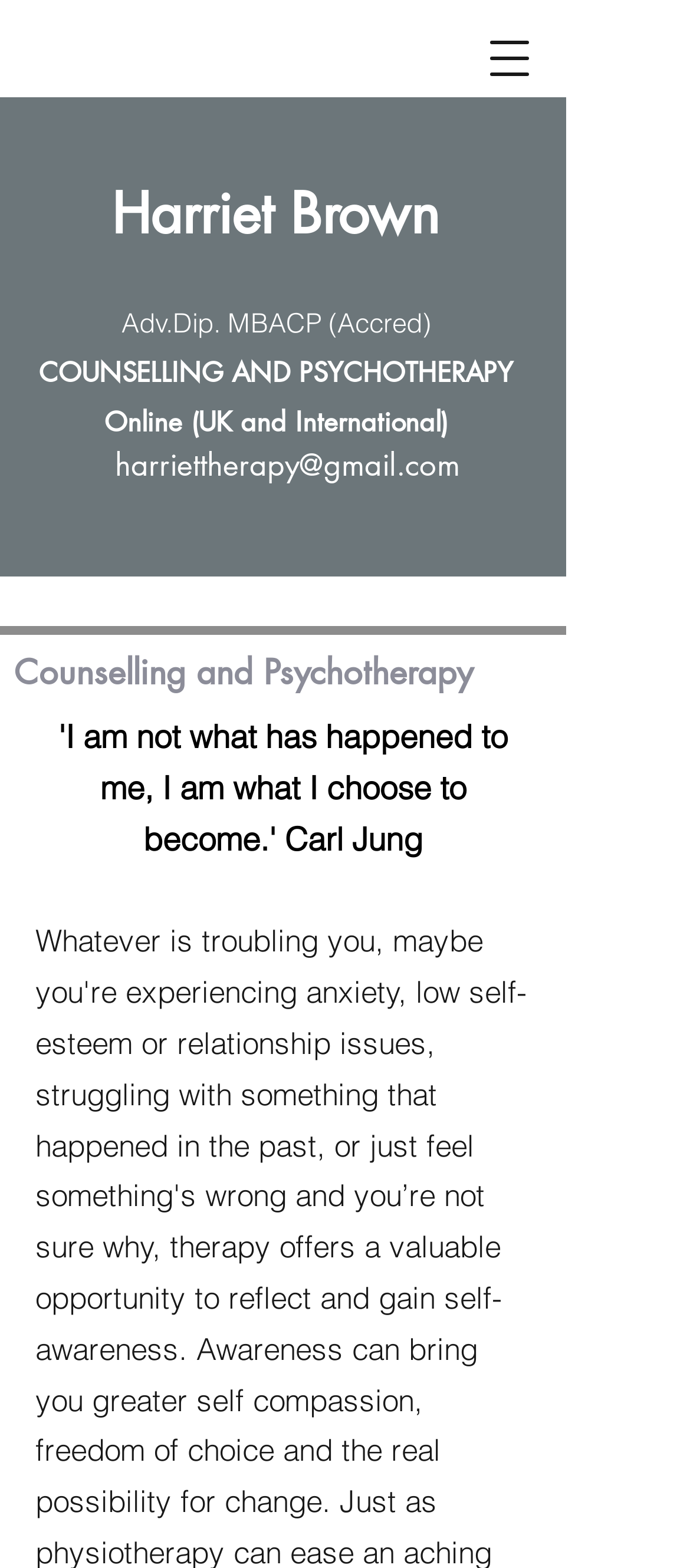What is Harriet Brown's profession?
Observe the image and answer the question with a one-word or short phrase response.

Counsellor and Psychotherapist